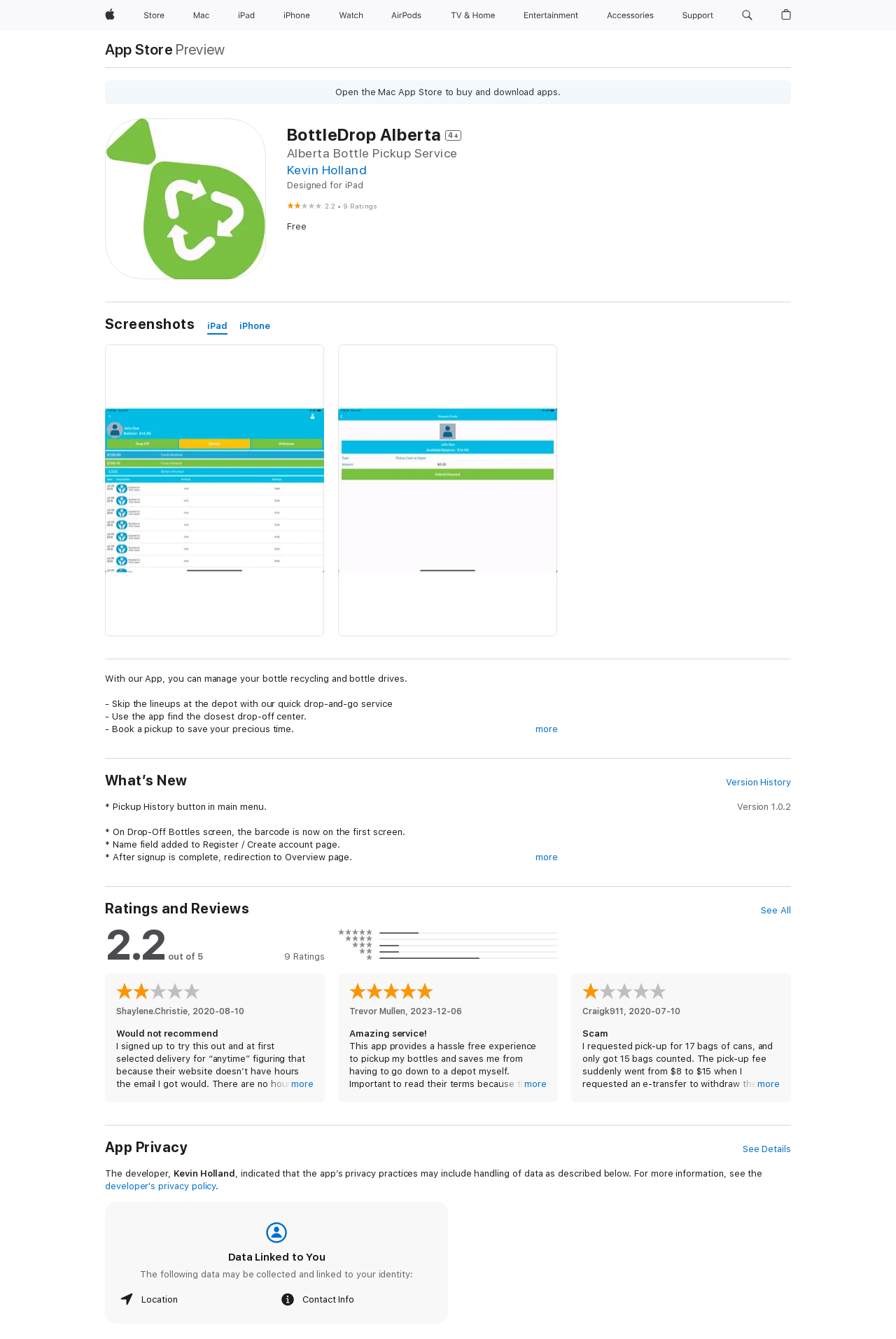Locate the bounding box coordinates of the region to be clicked to comply with the following instruction: "Open the App Store". The coordinates must be four float numbers between 0 and 1, in the form [left, top, right, bottom].

[0.117, 0.031, 0.193, 0.042]